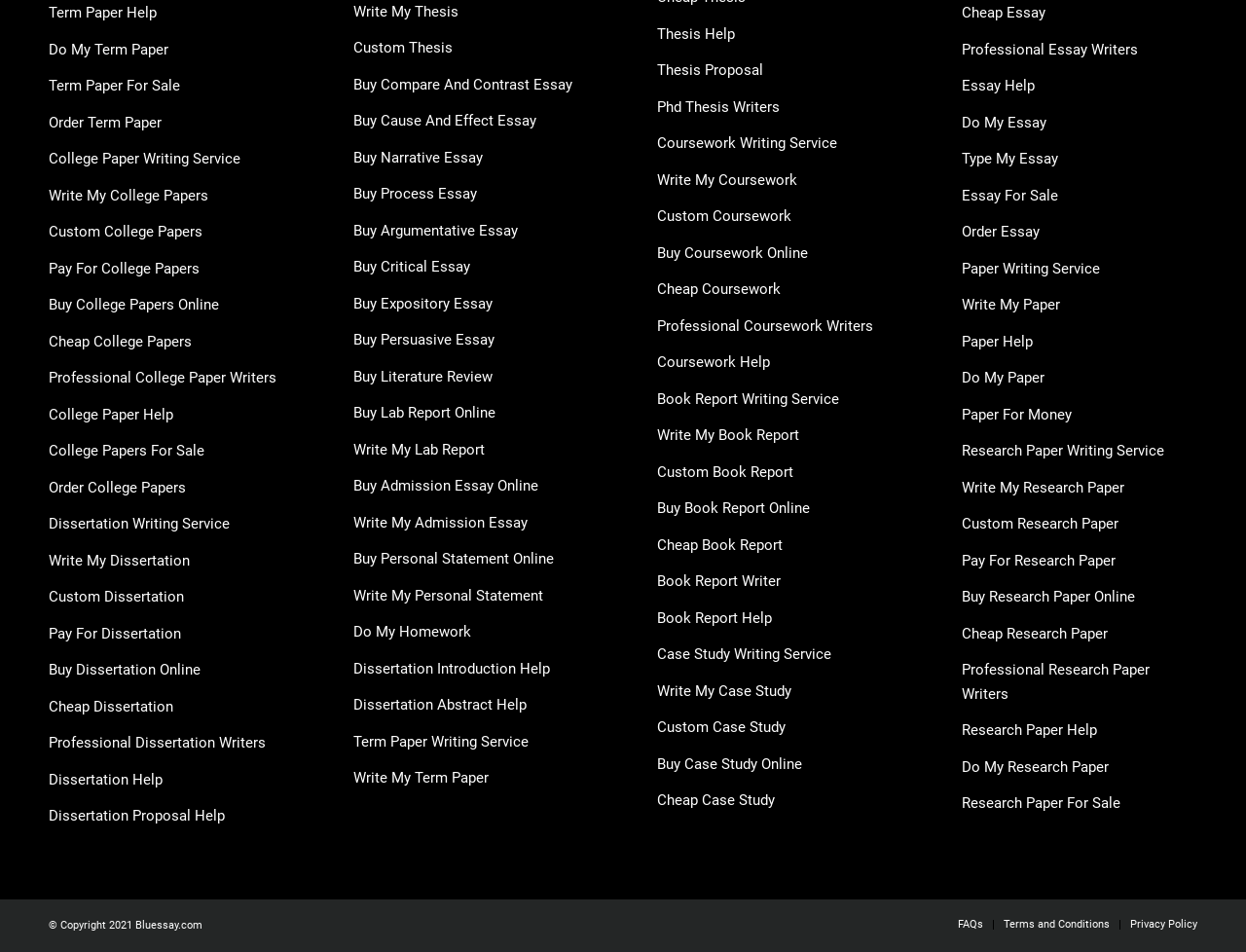Identify the bounding box coordinates of the area you need to click to perform the following instruction: "Click on 'Do My Homework'".

[0.283, 0.654, 0.378, 0.673]